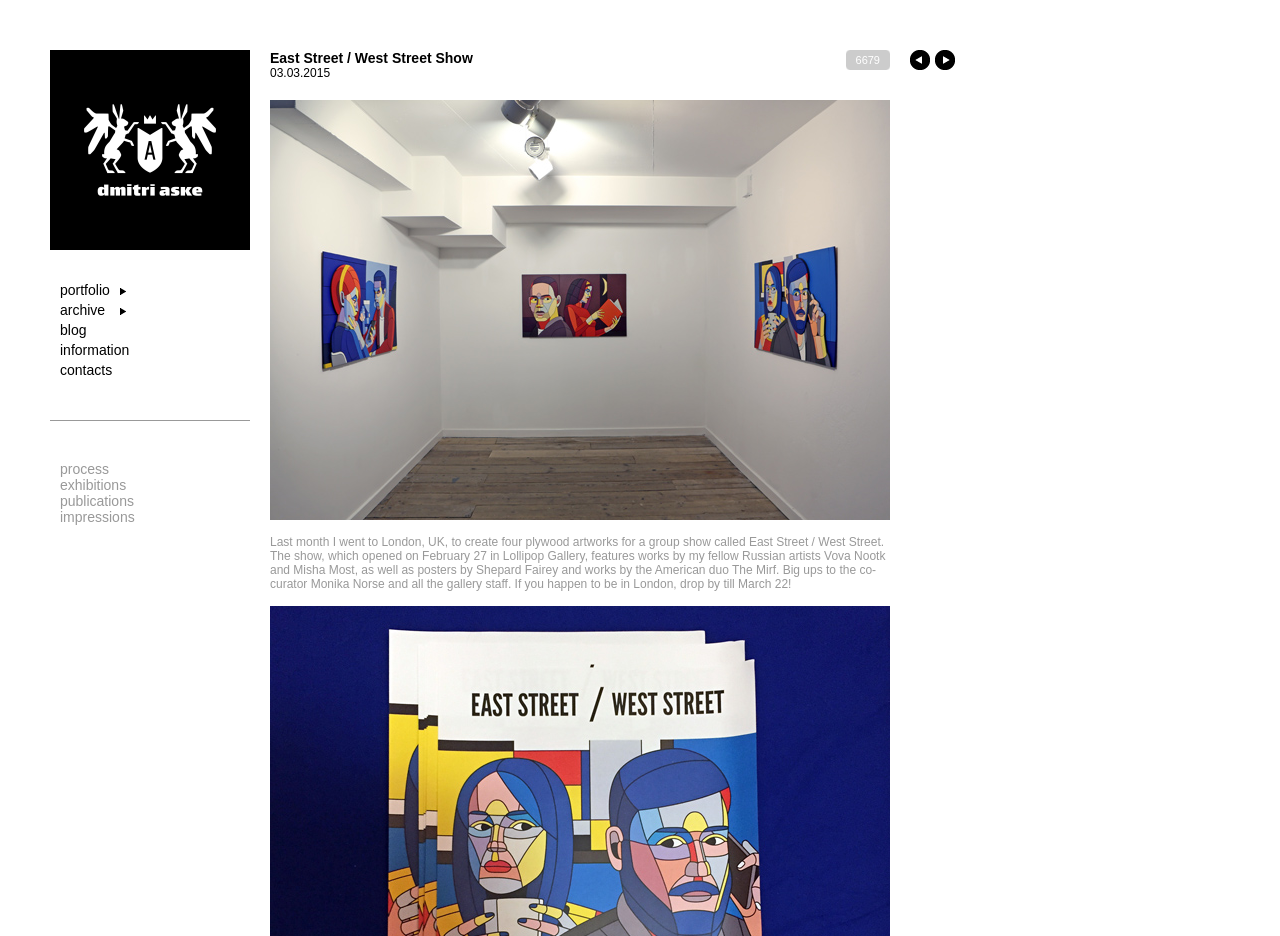Please determine and provide the text content of the webpage's heading.

East Street / West Street Show